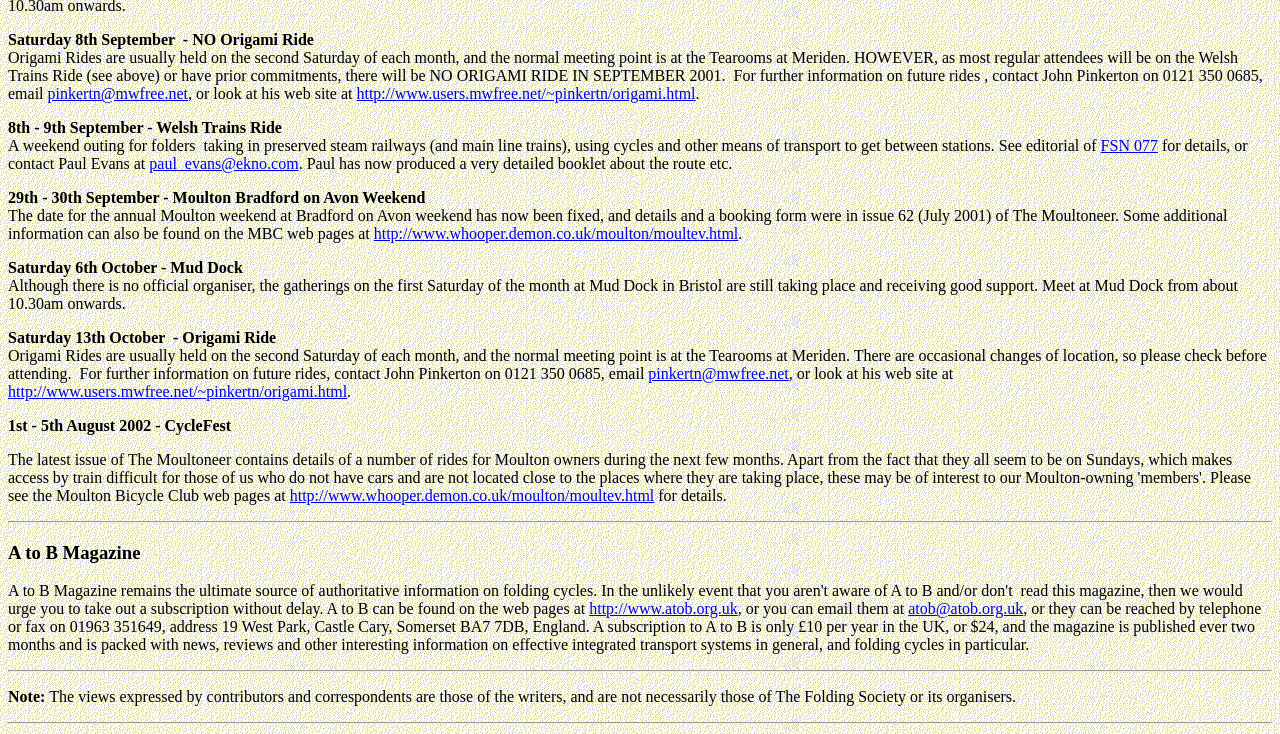Provide a one-word or short-phrase answer to the question:
What is the theme of the weekend outing on 8th-9th September?

Welsh Trains Ride